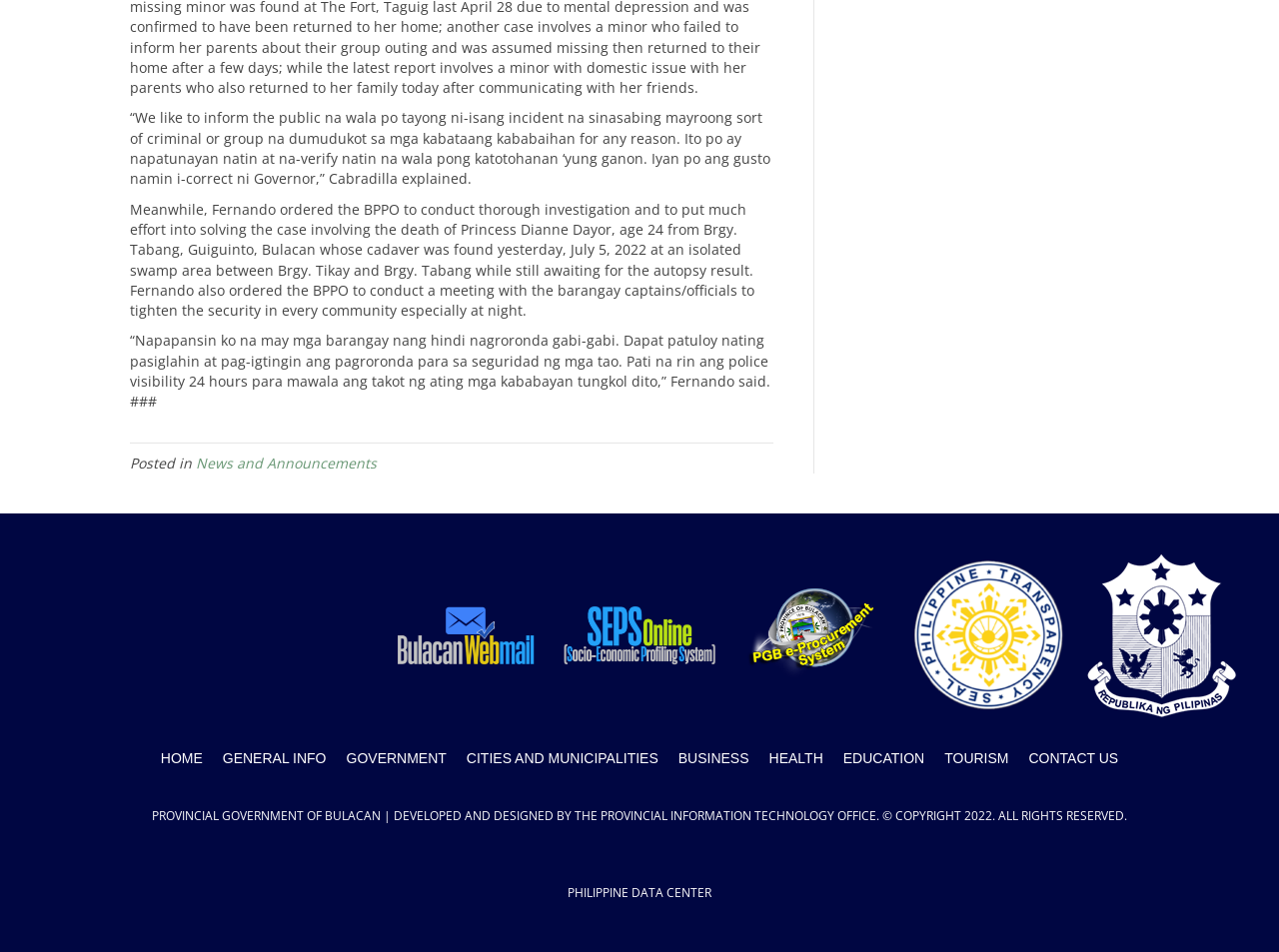Use a single word or phrase to answer the question:
What is the name of the radio station mentioned on the webpage?

Radyo Kapitolyo